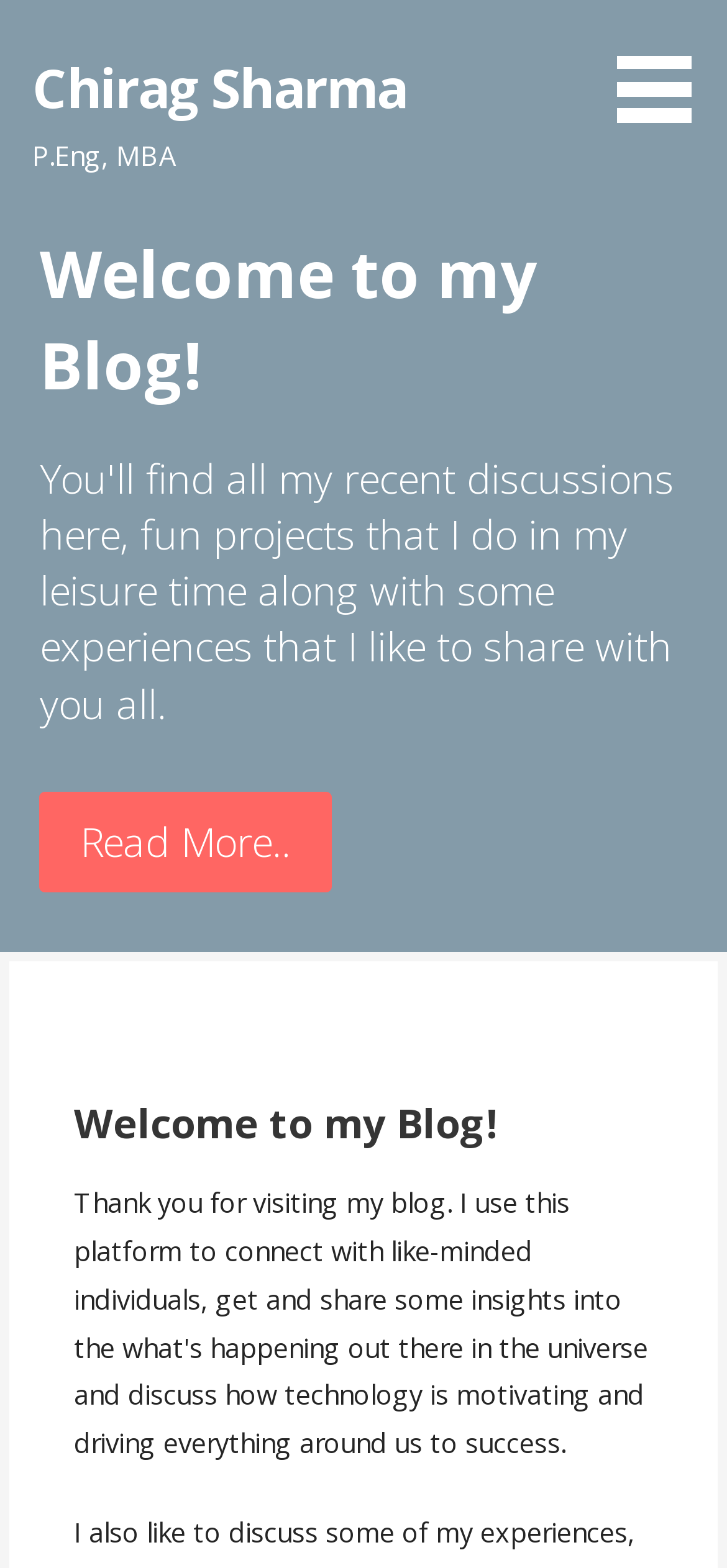What is the title of the first blog post?
Please provide a comprehensive answer based on the information in the image.

The first blog post has a heading 'Welcome to my Blog!' which is located below the complementary element and above the 'Read More..' link. This suggests that the title of the first blog post is 'Welcome to my Blog!'.